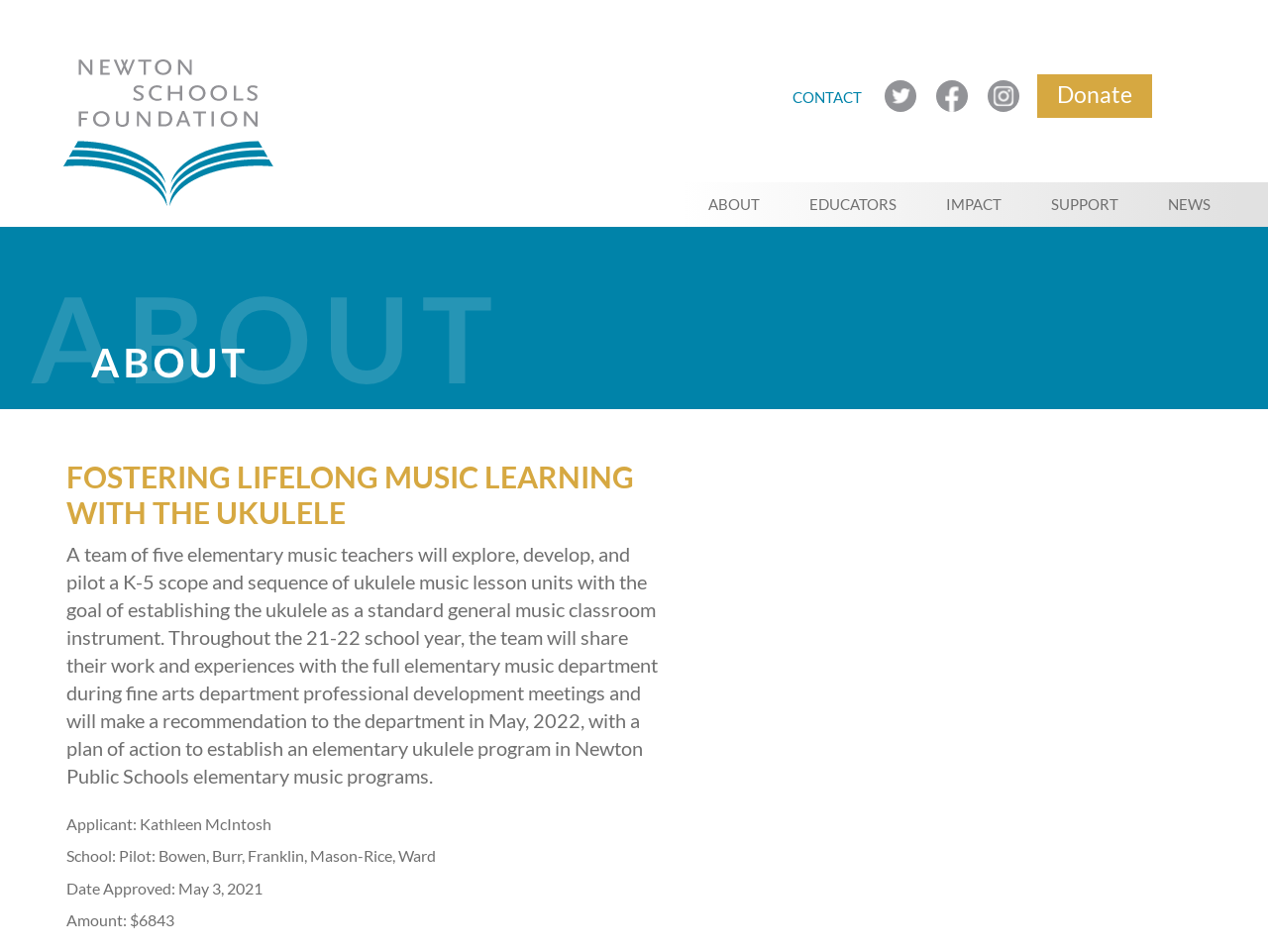Analyze the image and deliver a detailed answer to the question: What is the amount approved for the project?

The webpage mentions that the amount approved for the project is $6843, as stated in the StaticText element with the text 'Amount: $6843'.